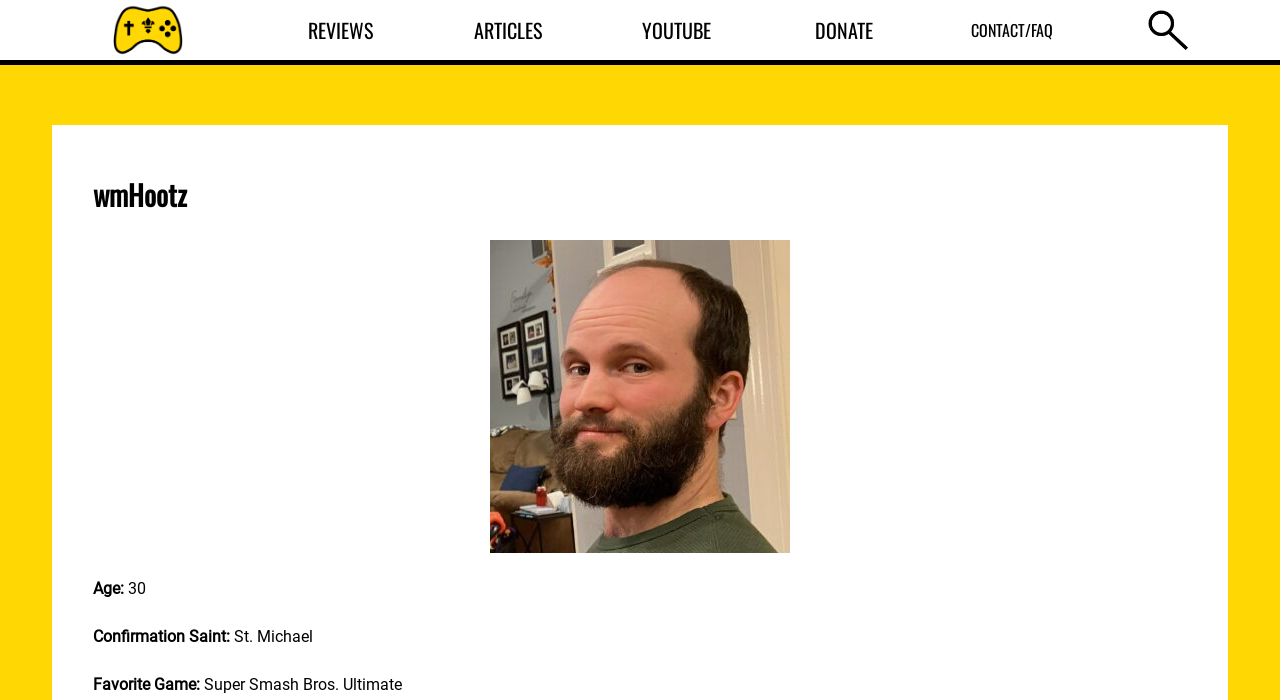What is the name of the saint mentioned on the webpage?
Please provide a single word or phrase as your answer based on the screenshot.

St. Michael